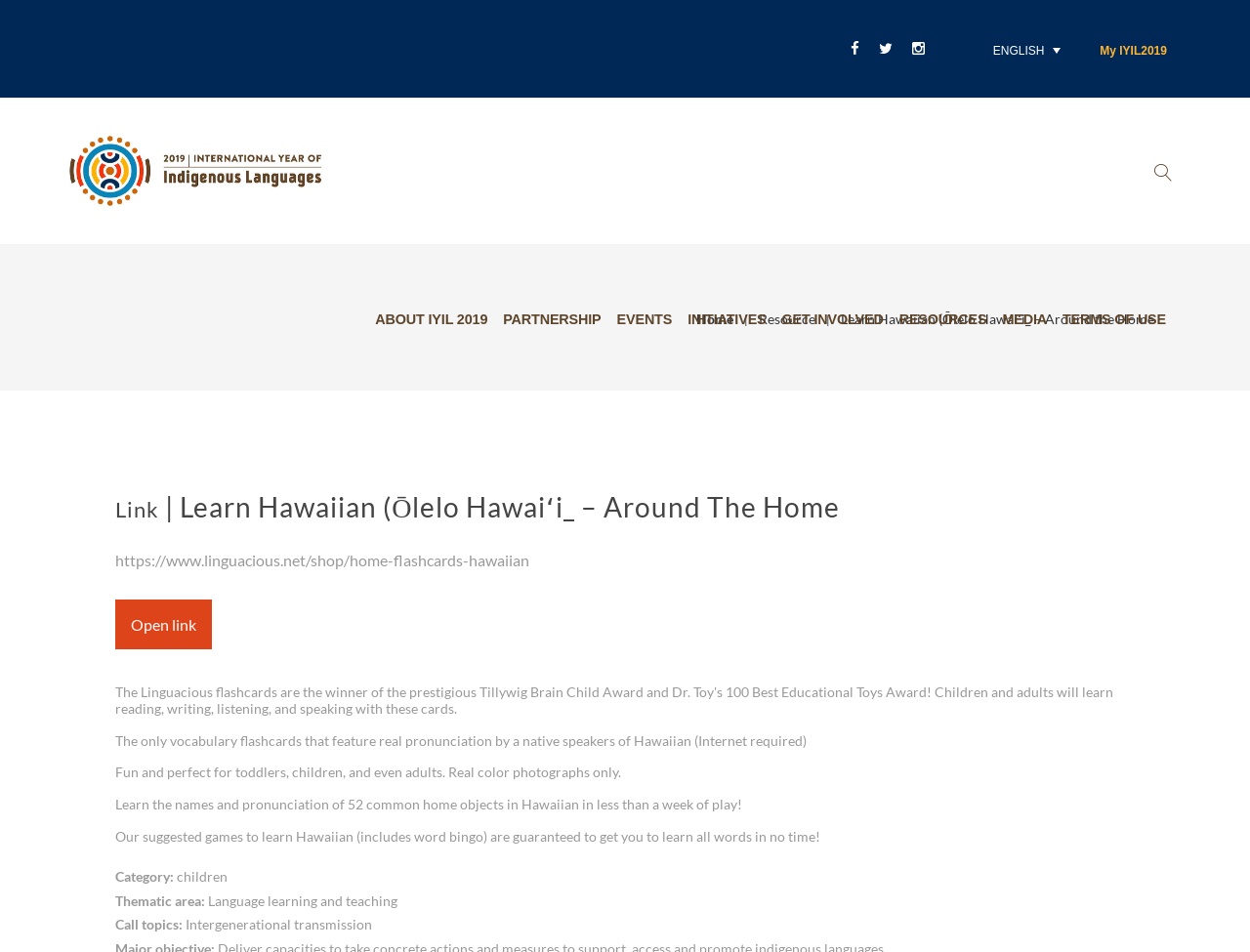Provide a thorough summary of the webpage.

The webpage is about learning Hawaiian, specifically focusing on the theme "Around the Home". At the top, there are three icons on the right side, and a language selection dropdown menu on the left side with the option "ENGLISH" selected. Below this, there is a banner with the title "2019 - International Year of Indigenous Language" accompanied by an image.

On the left side, there is a navigation menu with links to "ABOUT IYIL 2019", "PARTNERSHIP", "EVENTS", "INITIATIVES", "GET INVOLVED", "RESOURCES", "MEDIA", and "TERMS OF USE". 

In the main content area, there is a heading "Learn Hawaiian (Ōlelo Hawaiʻi_ – Around The Home" with a link to the same title. Below this, there is a description of a product, which is a set of vocabulary flashcards that feature real pronunciation by a native speaker of Hawaiian. The product is designed for toddlers, children, and adults, and includes real color photographs. The description also mentions that the product can help users learn the names and pronunciation of 52 common home objects in Hawaiian in less than a week of play.

There are also some metadata about the product, including its category, thematic area, and call topics. At the bottom, there are links to "Home" and "Resource".